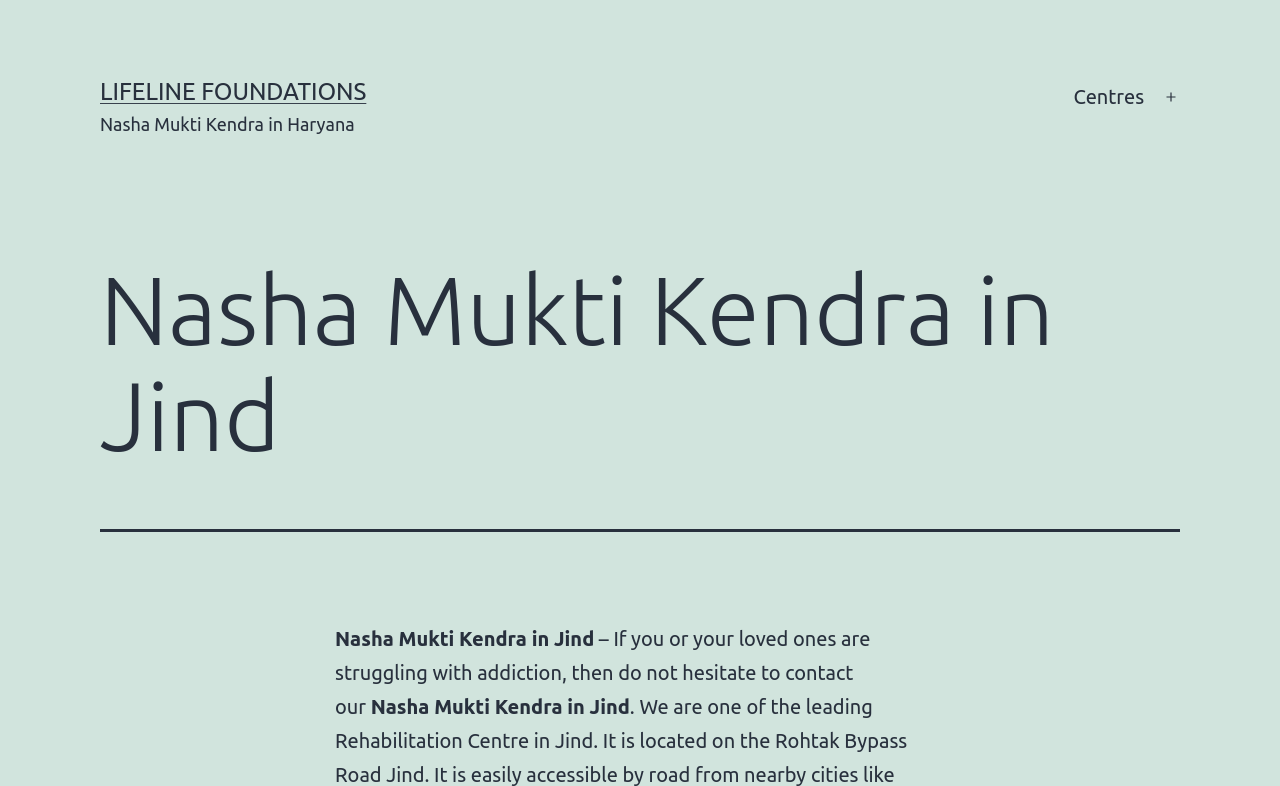What is the contact number?
By examining the image, provide a one-word or phrase answer.

+91 7270033333